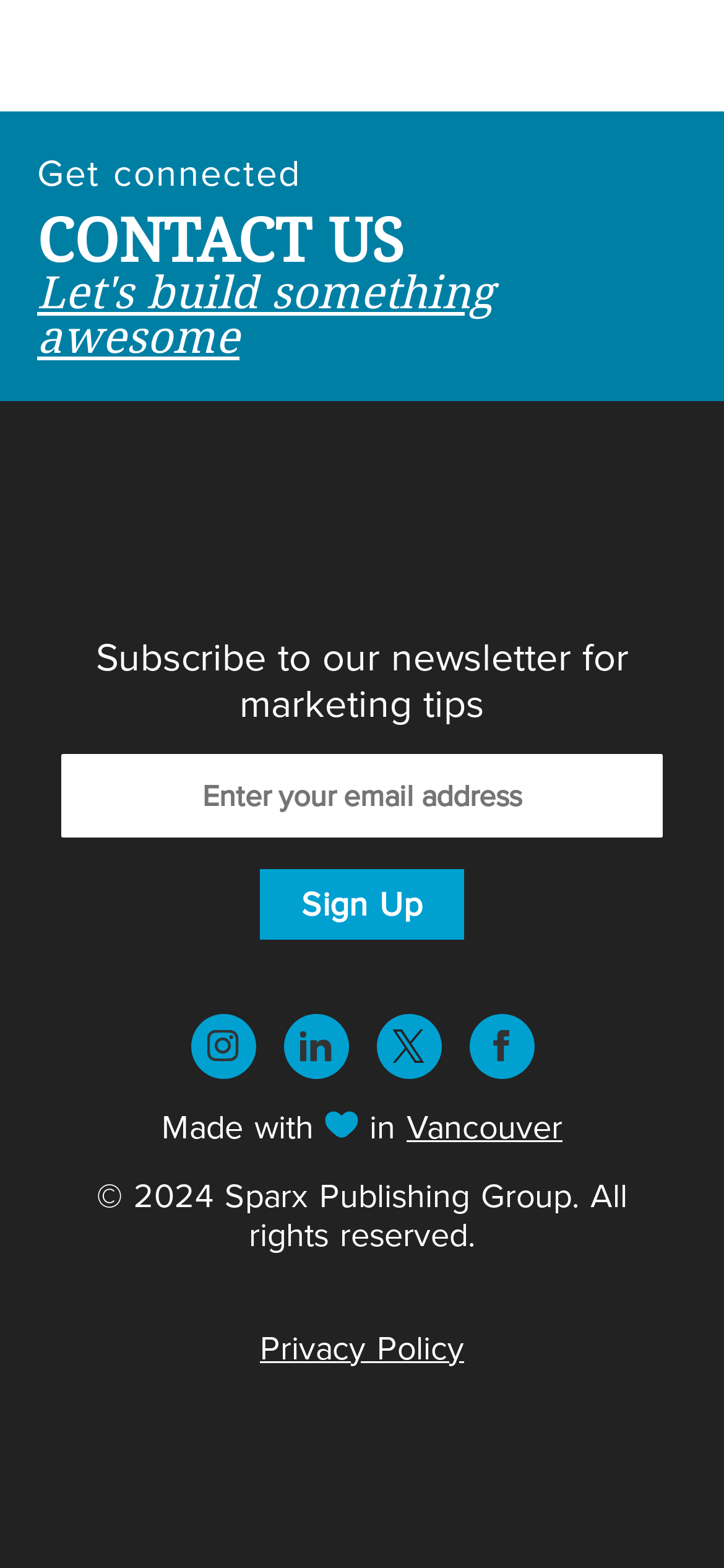What is the purpose of the textbox on this webpage?
Please provide a single word or phrase based on the screenshot.

Subscribe to newsletter